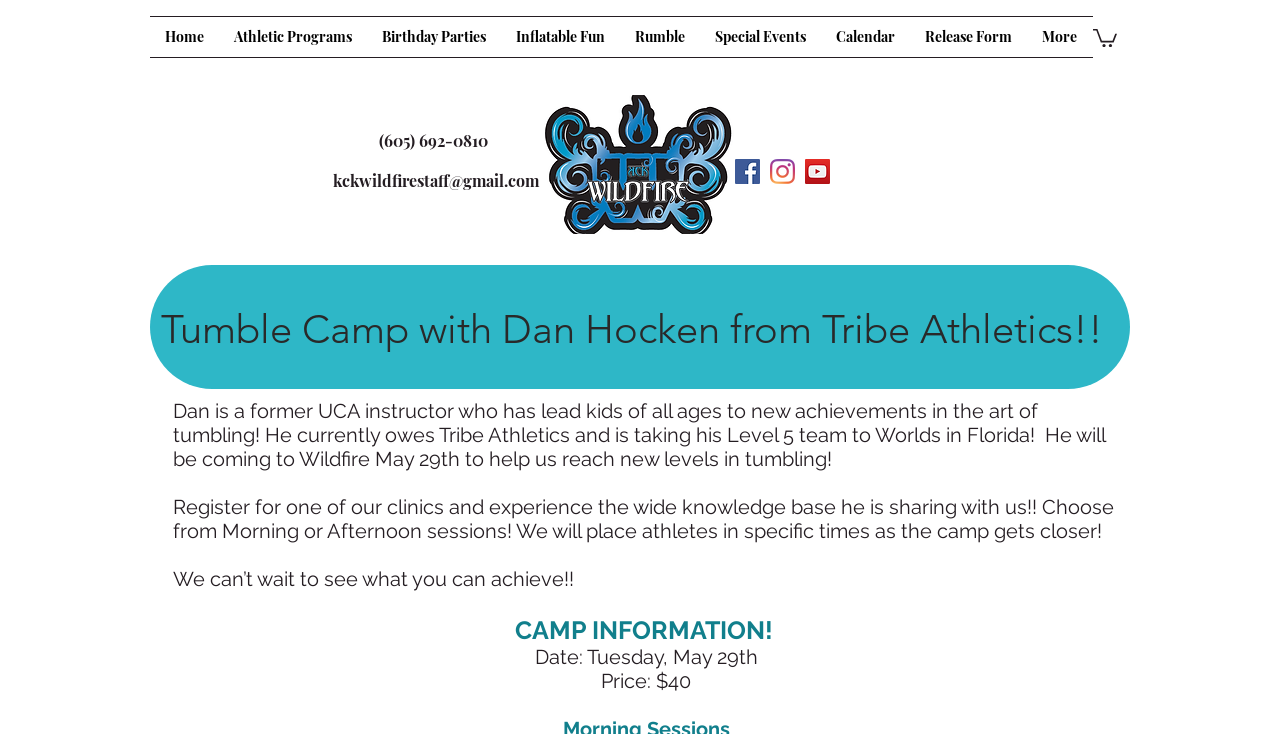Please identify the bounding box coordinates of the element that needs to be clicked to perform the following instruction: "Open Birthday Parties".

[0.287, 0.023, 0.391, 0.078]